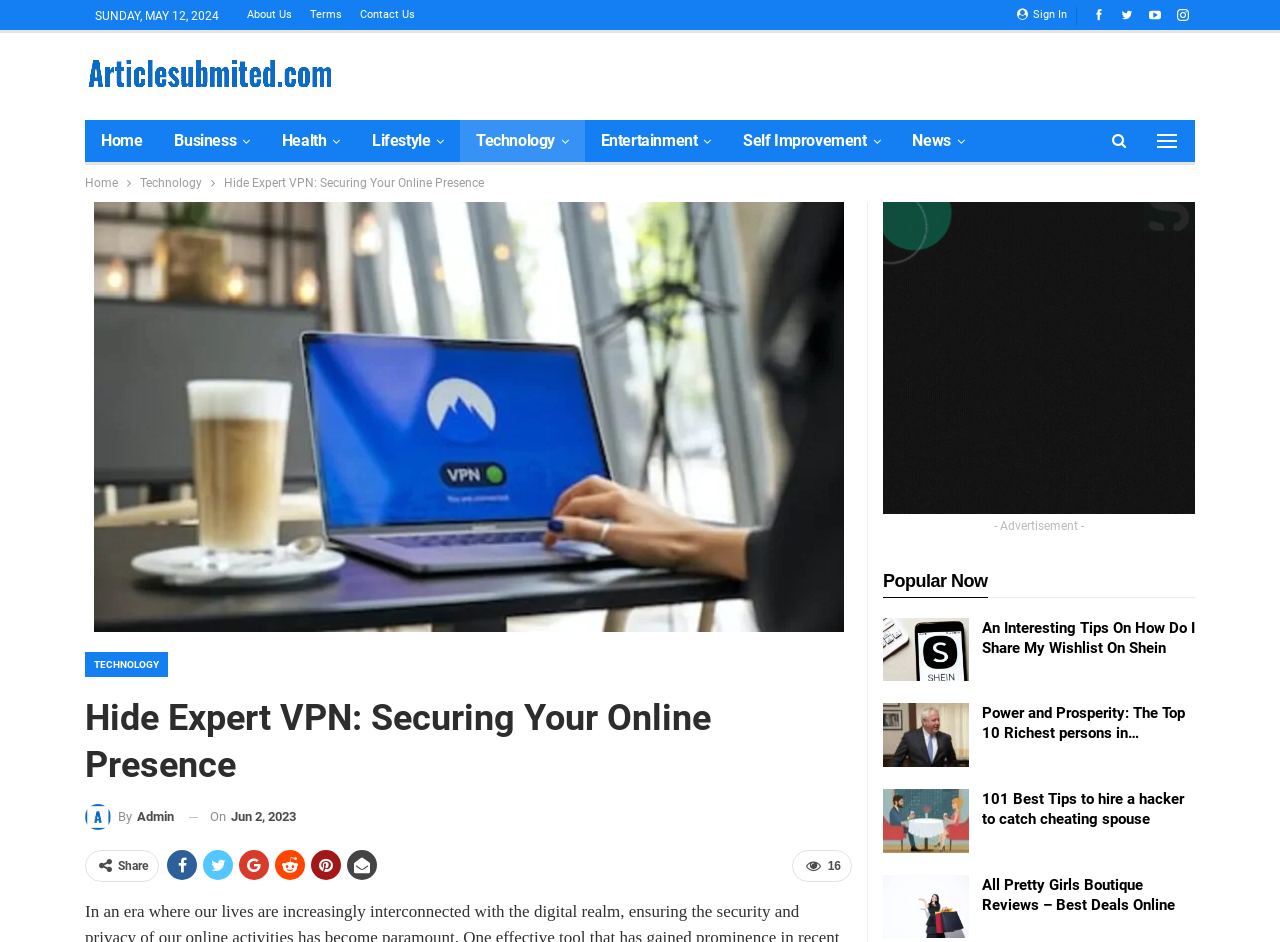Generate a thorough explanation of the webpage's elements.

This webpage appears to be an article page from a news or blog website. At the top, there are several links to social media platforms, followed by a sign-in button and a date display showing "SUNDAY, MAY 12, 2024". Below this, there are links to "About Us", "Terms", and "Contact Us".

The main content area is divided into two sections. On the left, there is a navigation menu with links to various categories such as "Home", "Business", "Health", "Lifestyle", "Technology", "Entertainment", and "Self Improvement". Below this, there is a breadcrumb navigation showing the current article's path.

On the right, the main article content is displayed. The article title "Hide Expert VPN: Securing Your Online Presence" is prominently displayed, along with an image of the "expert VPN" logo. The article text is not explicitly mentioned, but it appears to be discussing the importance of online security and privacy.

Below the article title, there is a link to the author "By Admin" and a timestamp showing "On Jun 2, 2023". There are also several social media sharing links and a "Share" button.

Further down, there is an advertisement section with an image and a link to "- Advertisement -". Below this, there is a "Popular Now" section displaying several links to other articles, including "An Interesting Tips On How Do I Share My Wishlist On Shein", "Power and Prosperity: The Top 10 Richest persons in…", and others.

Overall, the webpage has a clean and organized layout, with clear headings and concise text. The main article content is prominently displayed, and the navigation menu and social media links are easily accessible.